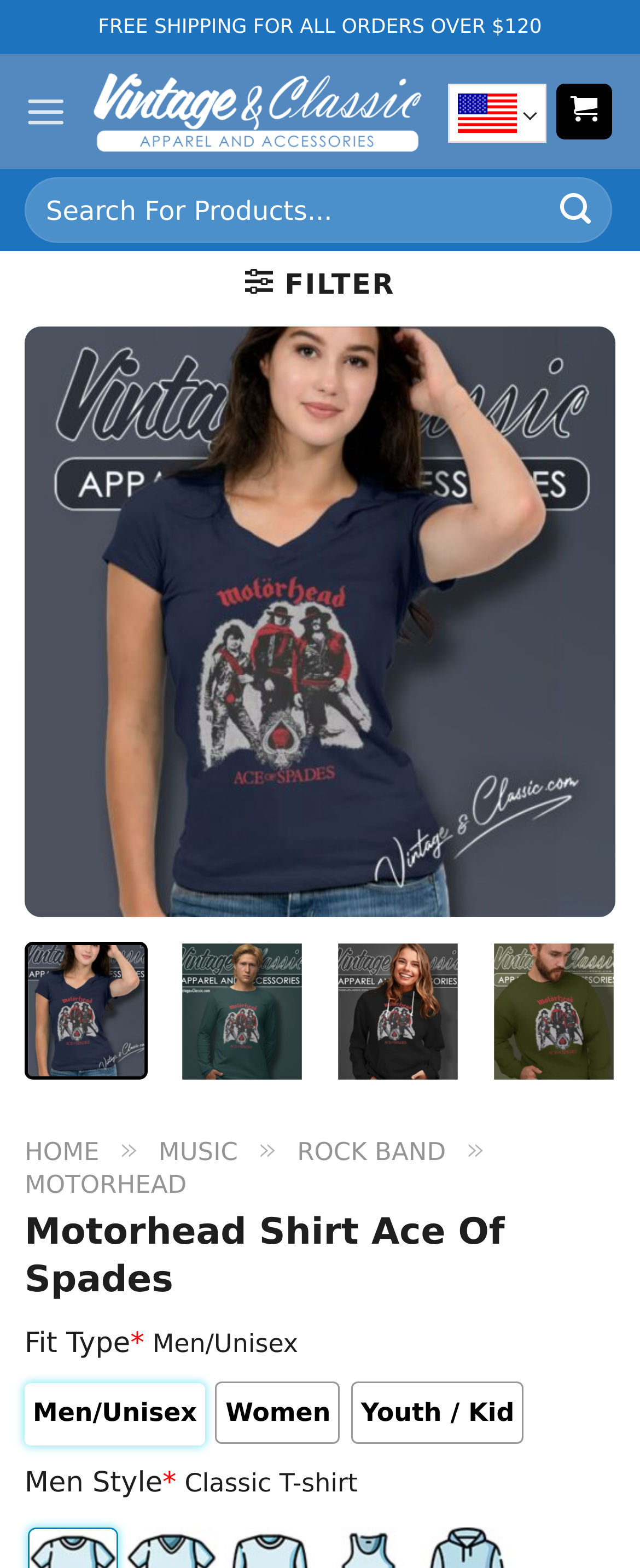What are the available fit types? Based on the image, give a response in one word or a short phrase.

Men/Unisex, Women, Youth/Kid